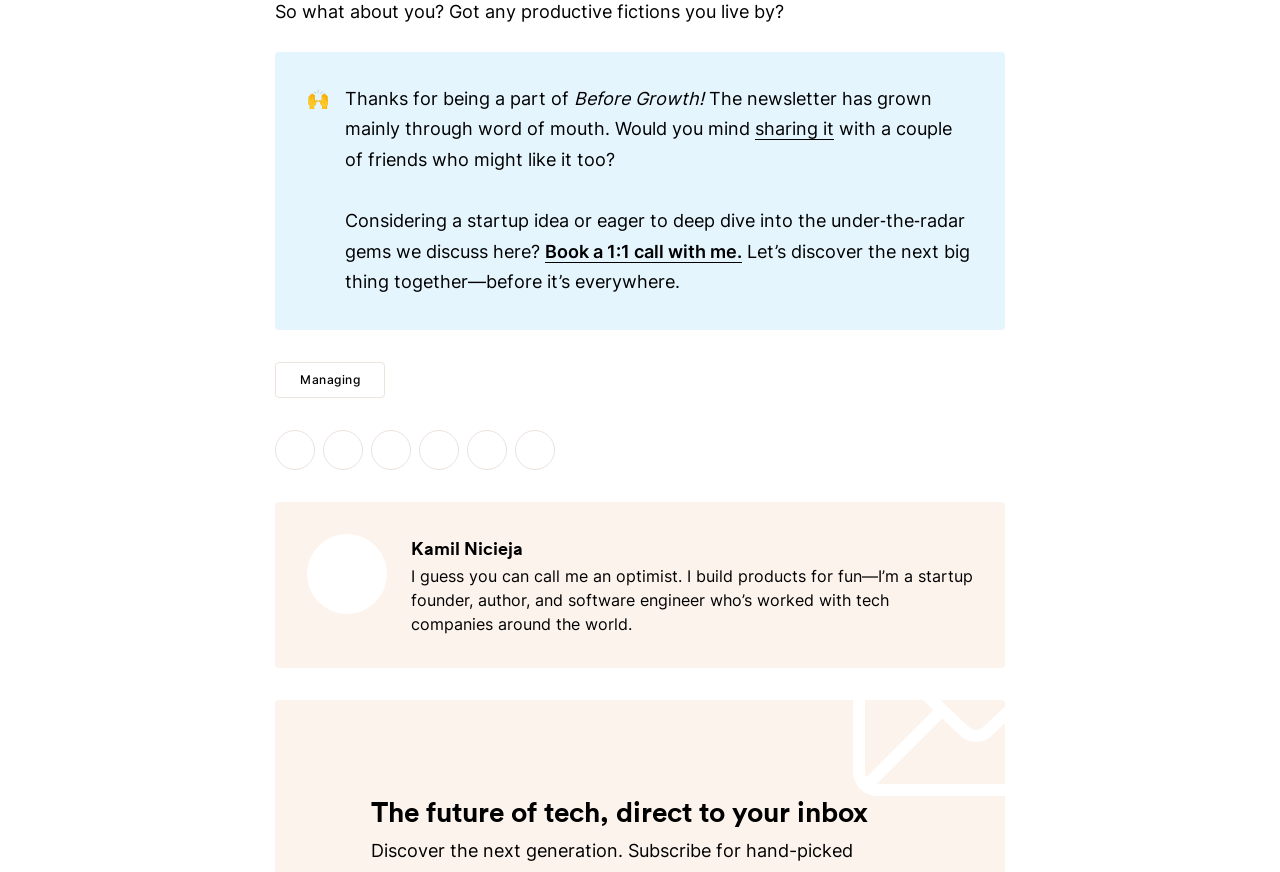Please identify the bounding box coordinates of the clickable region that I should interact with to perform the following instruction: "Book a 1:1 call with me". The coordinates should be expressed as four float numbers between 0 and 1, i.e., [left, top, right, bottom].

[0.426, 0.276, 0.58, 0.3]